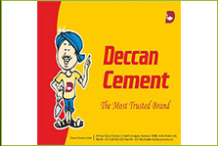Analyze the image and deliver a detailed answer to the question: What is the cartoon character holding?

The cartoon character is holding a trowel because the caption describes the character as holding a trowel in one hand, which symbolizes construction and craftsmanship, indicating that the character is associated with building or construction activities.